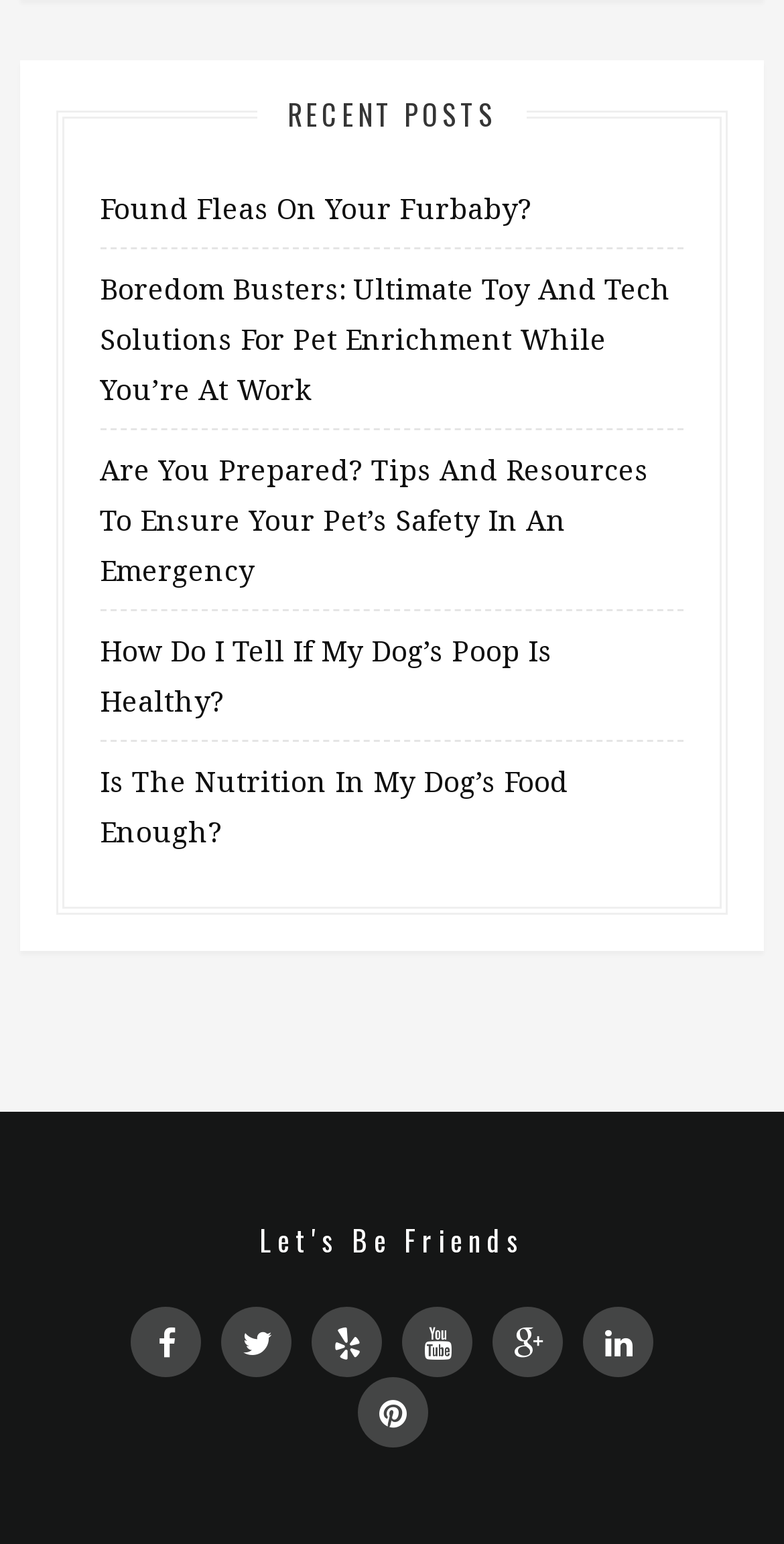What is the purpose of the webpage?
Using the picture, provide a one-word or short phrase answer.

Pet care and advice